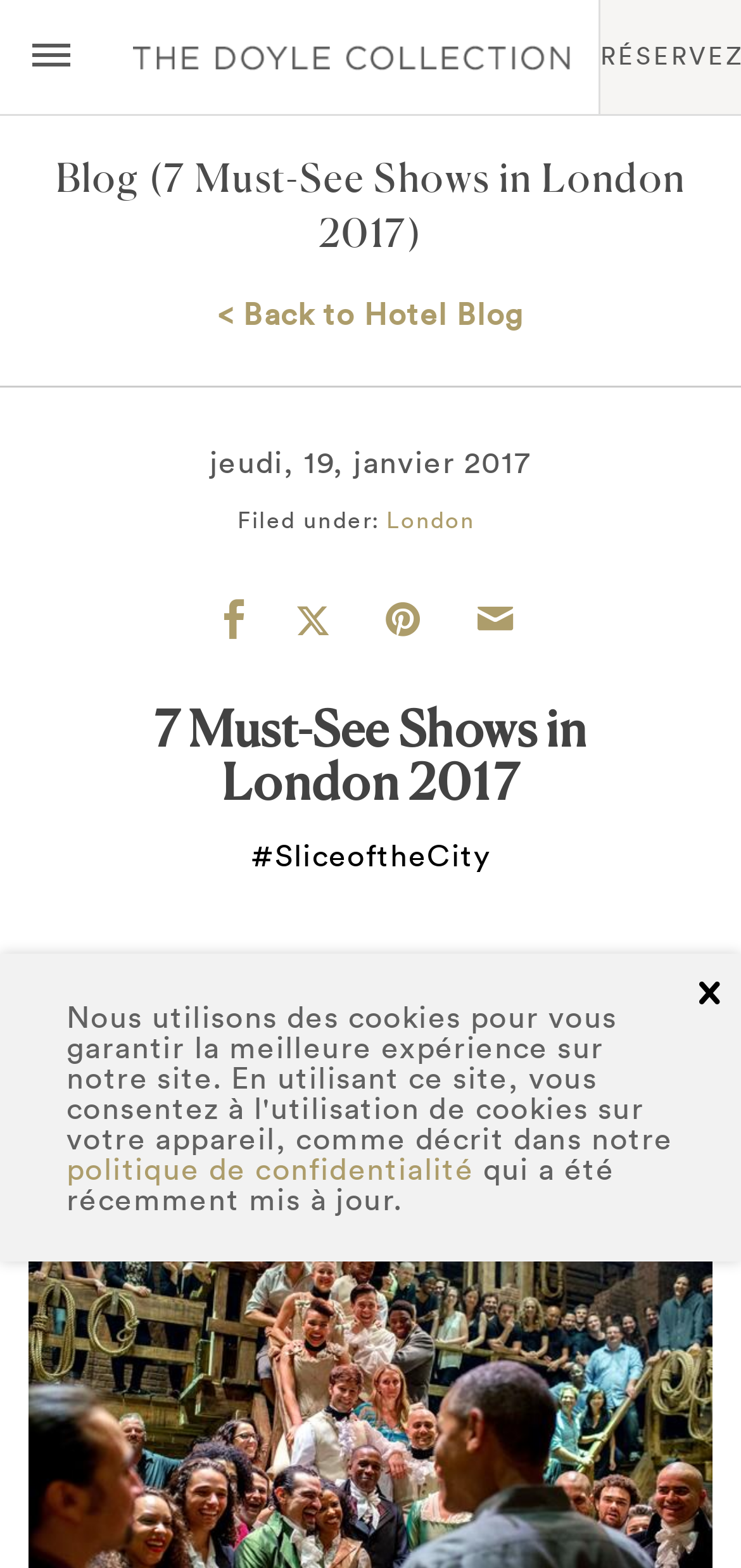Kindly determine the bounding box coordinates for the clickable area to achieve the given instruction: "View the London shows".

[0.521, 0.321, 0.641, 0.341]